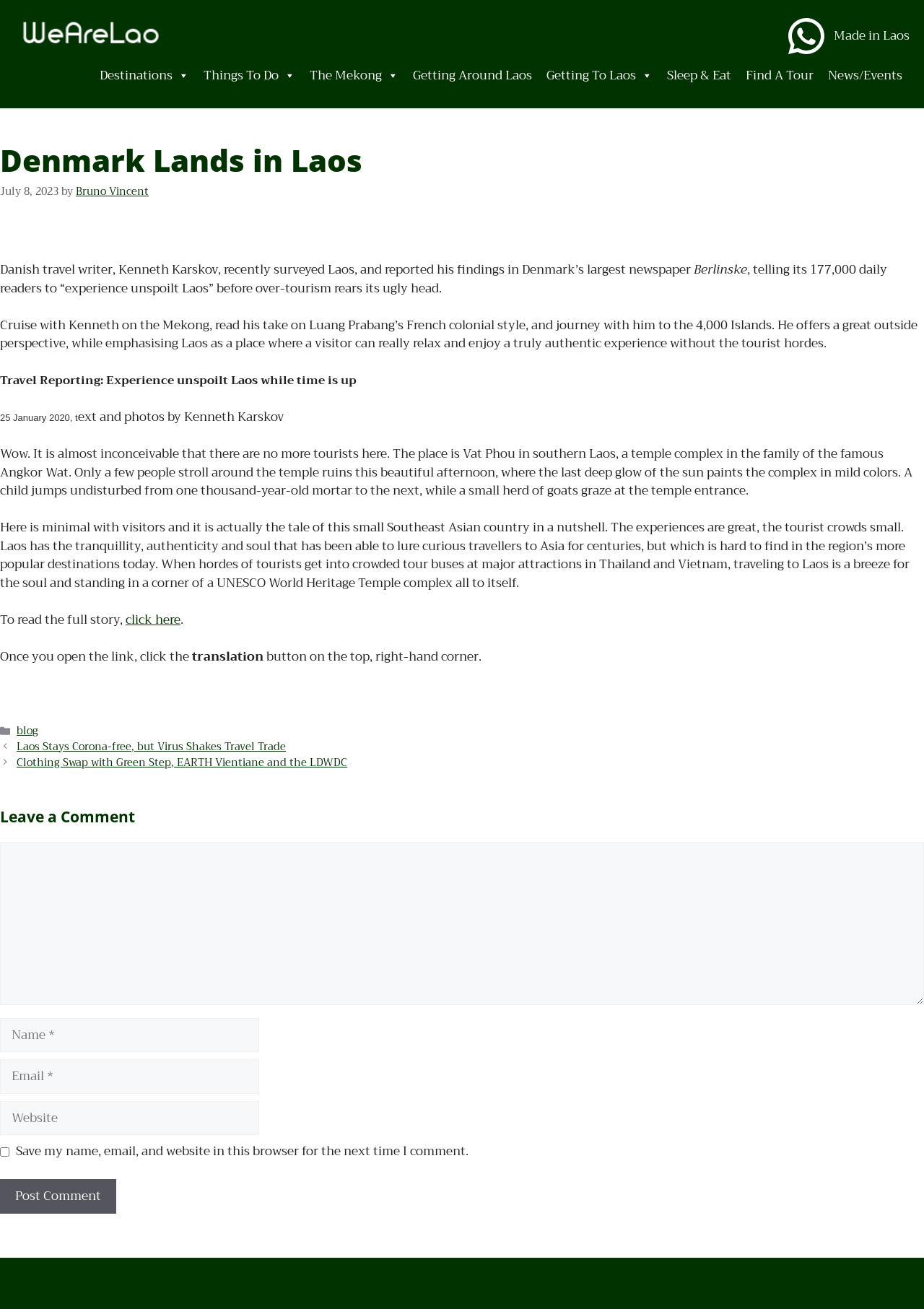Give a succinct answer to this question in a single word or phrase: 
How many daily readers does the newspaper Berlinske have?

177,000